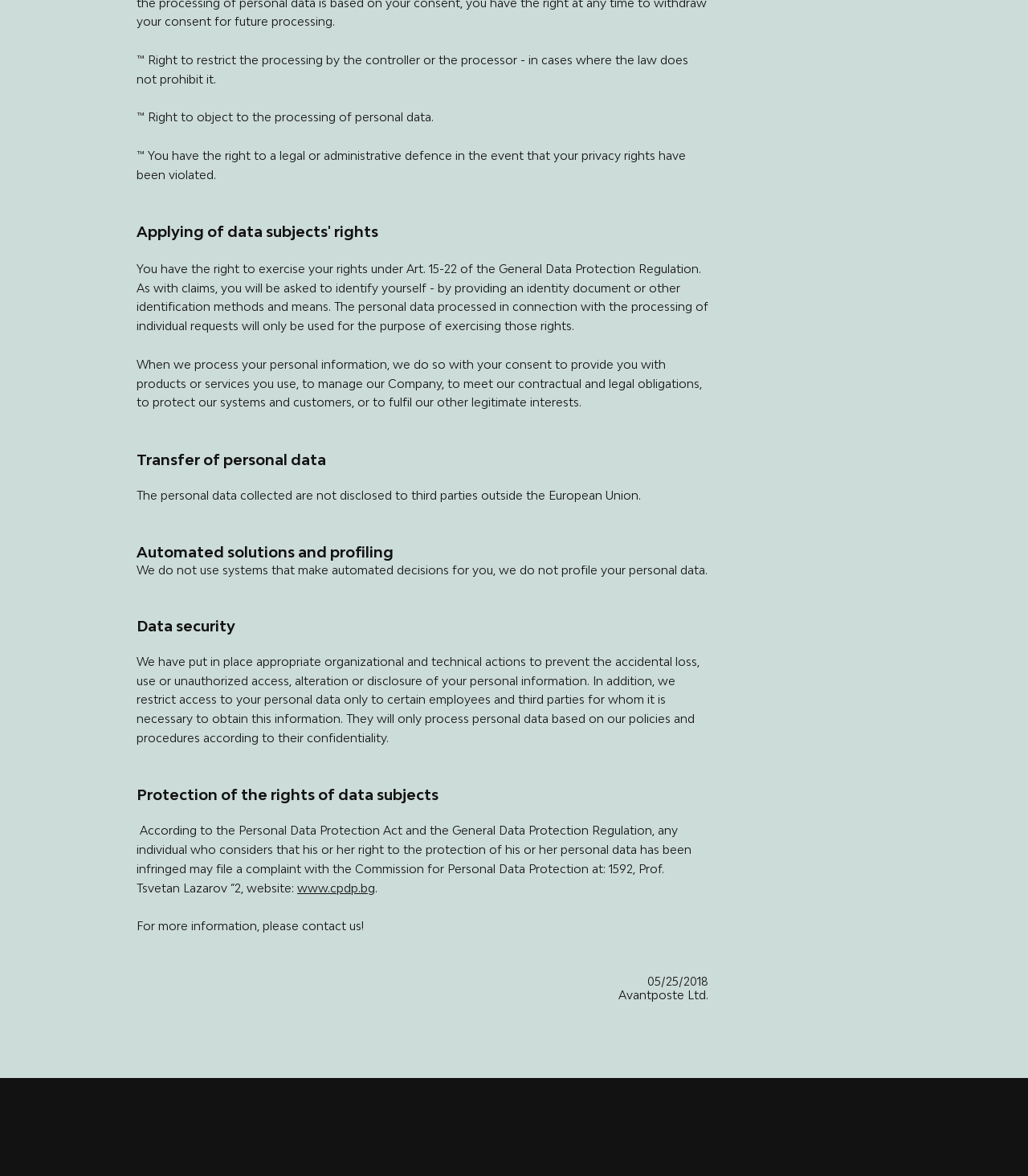Refer to the image and offer a detailed explanation in response to the question: Where are personal data not disclosed to third parties?

The webpage states that 'The personal data collected are not disclosed to third parties outside the European Union.' This implies that personal data are not shared with third parties outside the EU.